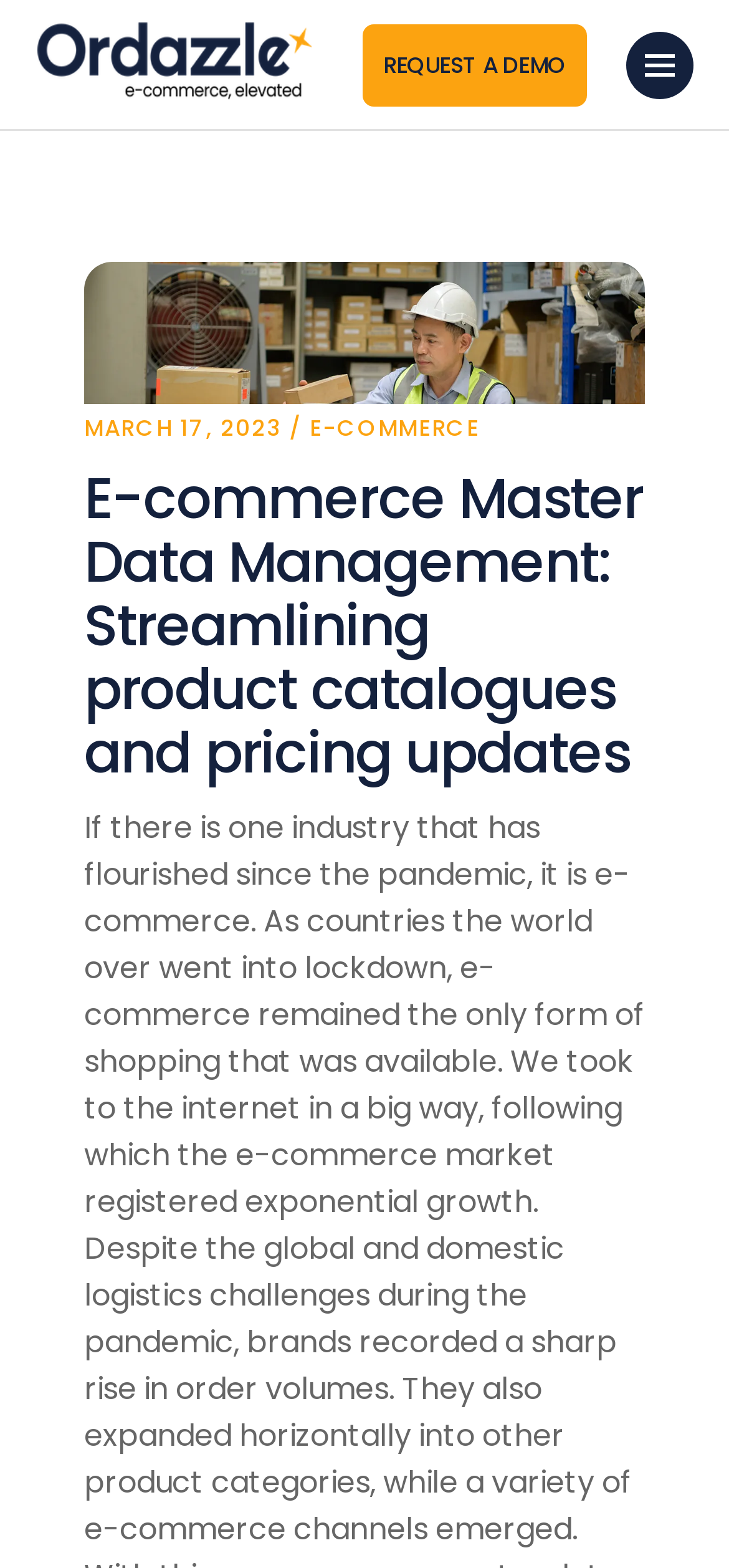Respond with a single word or short phrase to the following question: 
What is the logo on the top left corner?

Mobile Logo